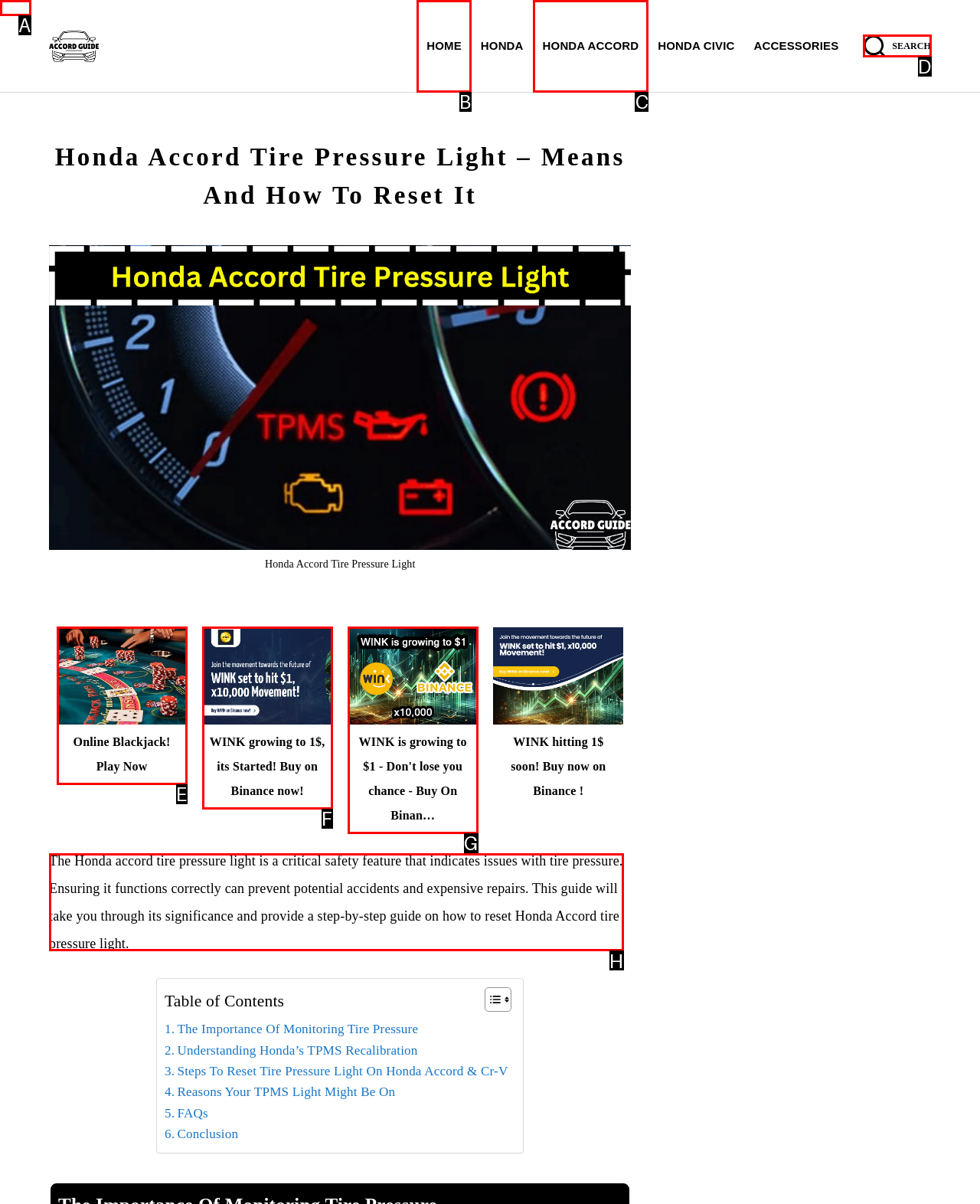Identify the letter of the correct UI element to fulfill the task: Read the article about Honda Accord tire pressure light from the given options in the screenshot.

H